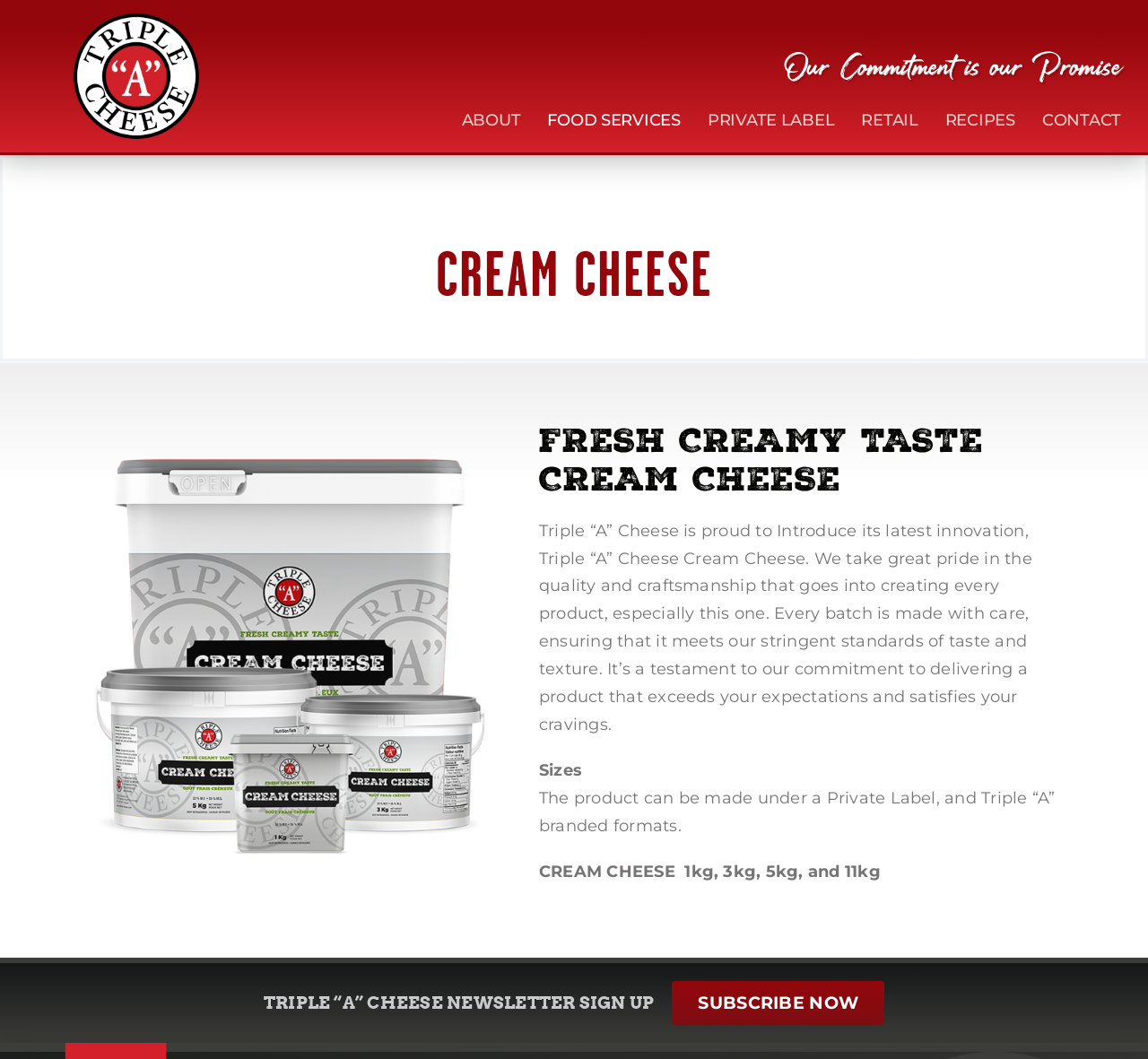What are the available sizes of the cream cheese?
Look at the screenshot and respond with a single word or phrase.

1kg, 3kg, 5kg, and 11kg